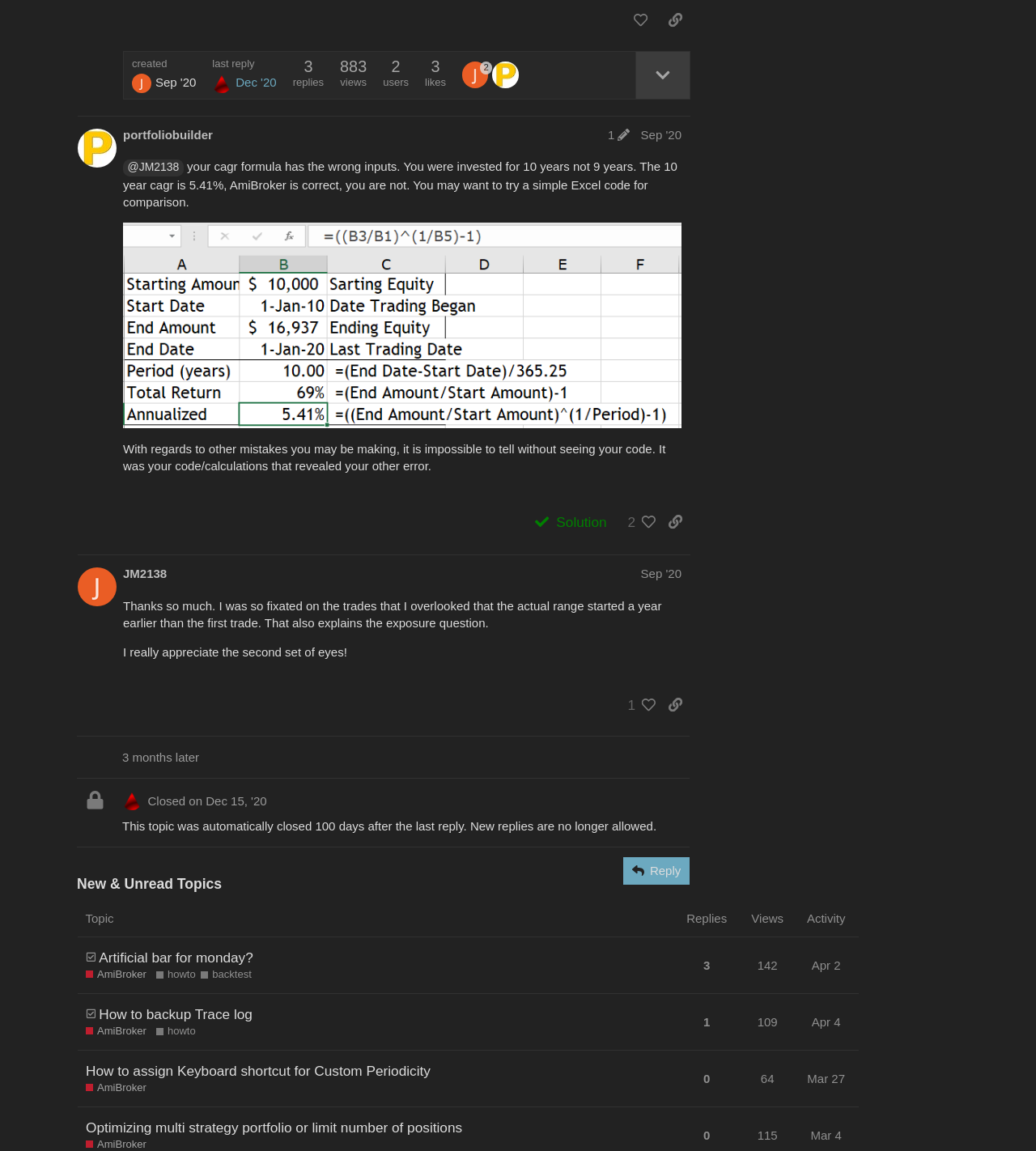Identify the bounding box coordinates of the region I need to click to complete this instruction: "expand topic details".

[0.613, 0.045, 0.666, 0.086]